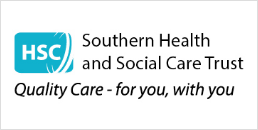What is the tagline of the trust?
Using the image, elaborate on the answer with as much detail as possible.

The tagline 'Quality Care - for you, with you' is a concise phrase that encapsulates the trust's commitment to providing high-quality healthcare services that are tailored to the needs of the community they serve, emphasizing a patient-centered approach.